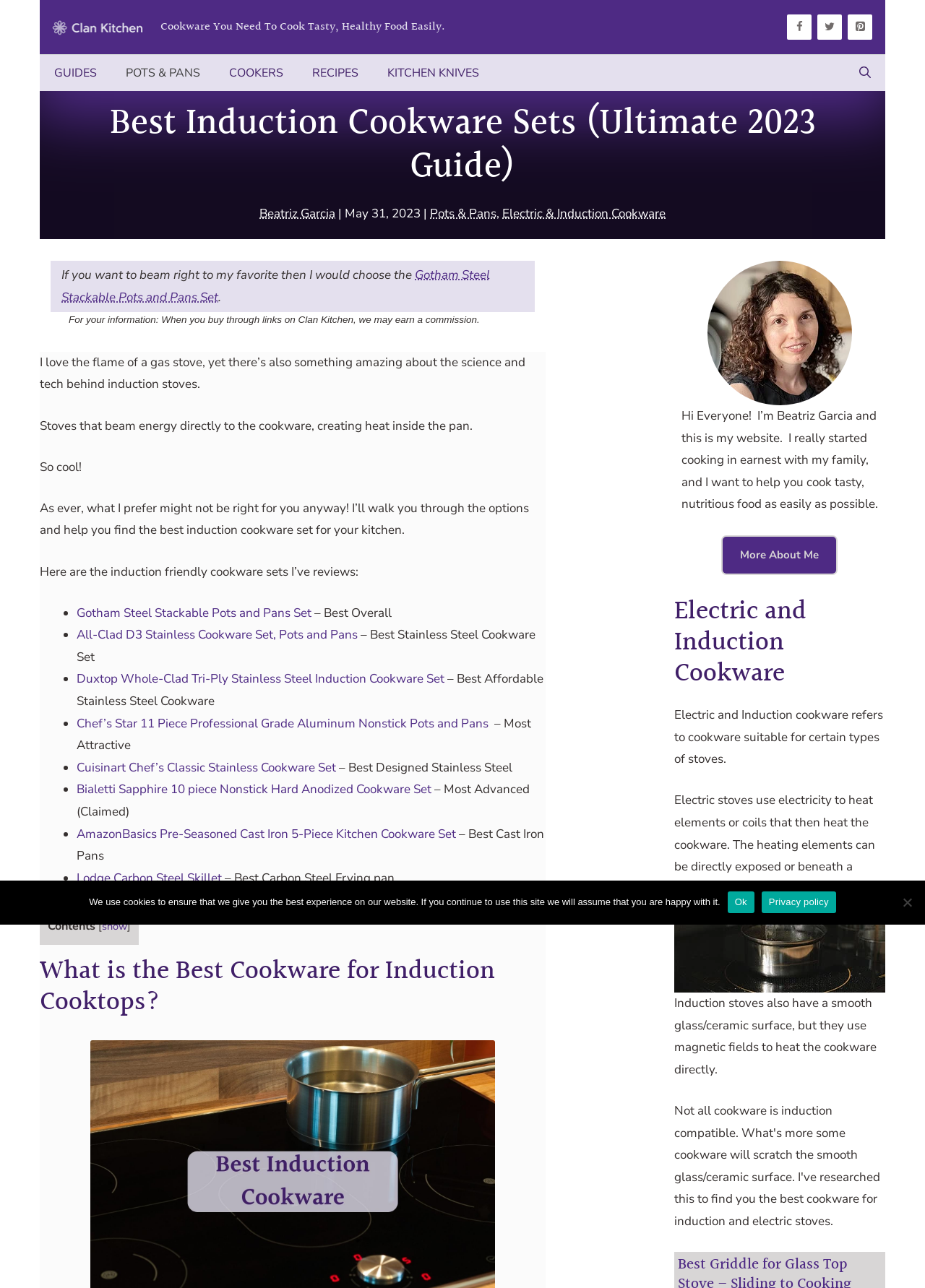Predict the bounding box of the UI element based on the description: "Editing & Critiquing". The coordinates should be four float numbers between 0 and 1, formatted as [left, top, right, bottom].

None